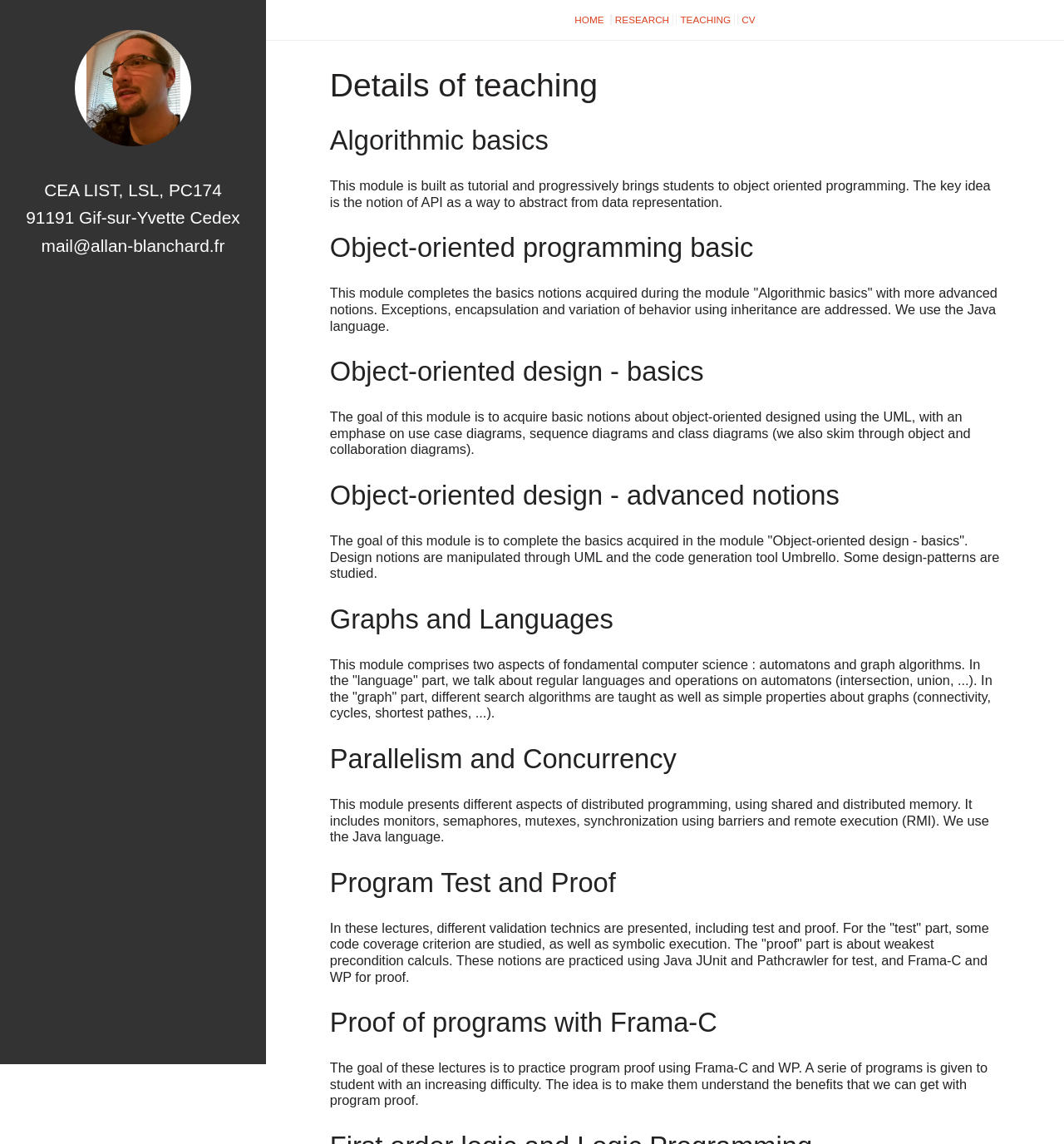By analyzing the image, answer the following question with a detailed response: How many modules are described on this webpage?

I counted the number of headings on the webpage that describe different modules, starting from 'Algorithmic basics' and ending at 'Proof of programs with Frama-C'. I found a total of 9 modules described on this webpage.